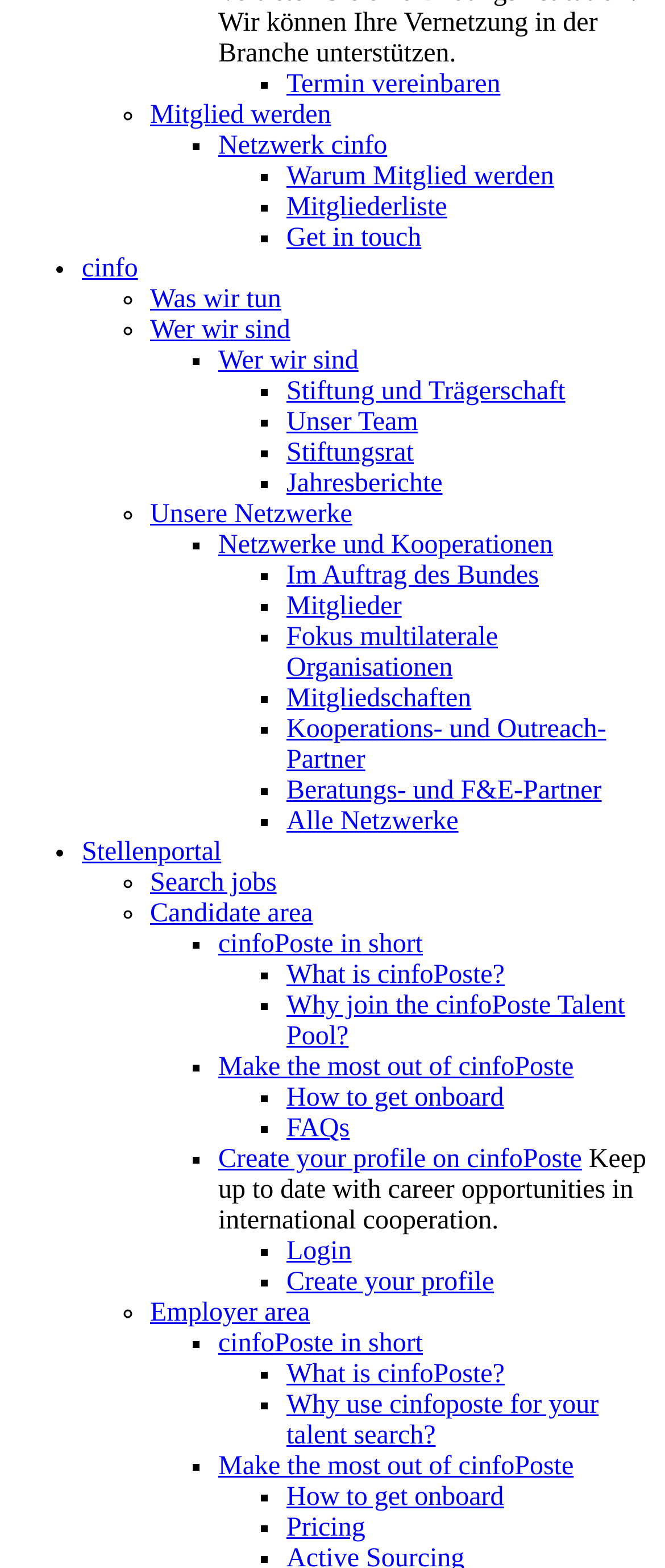Is there a section for employers?
Please use the visual content to give a single word or phrase answer.

Yes